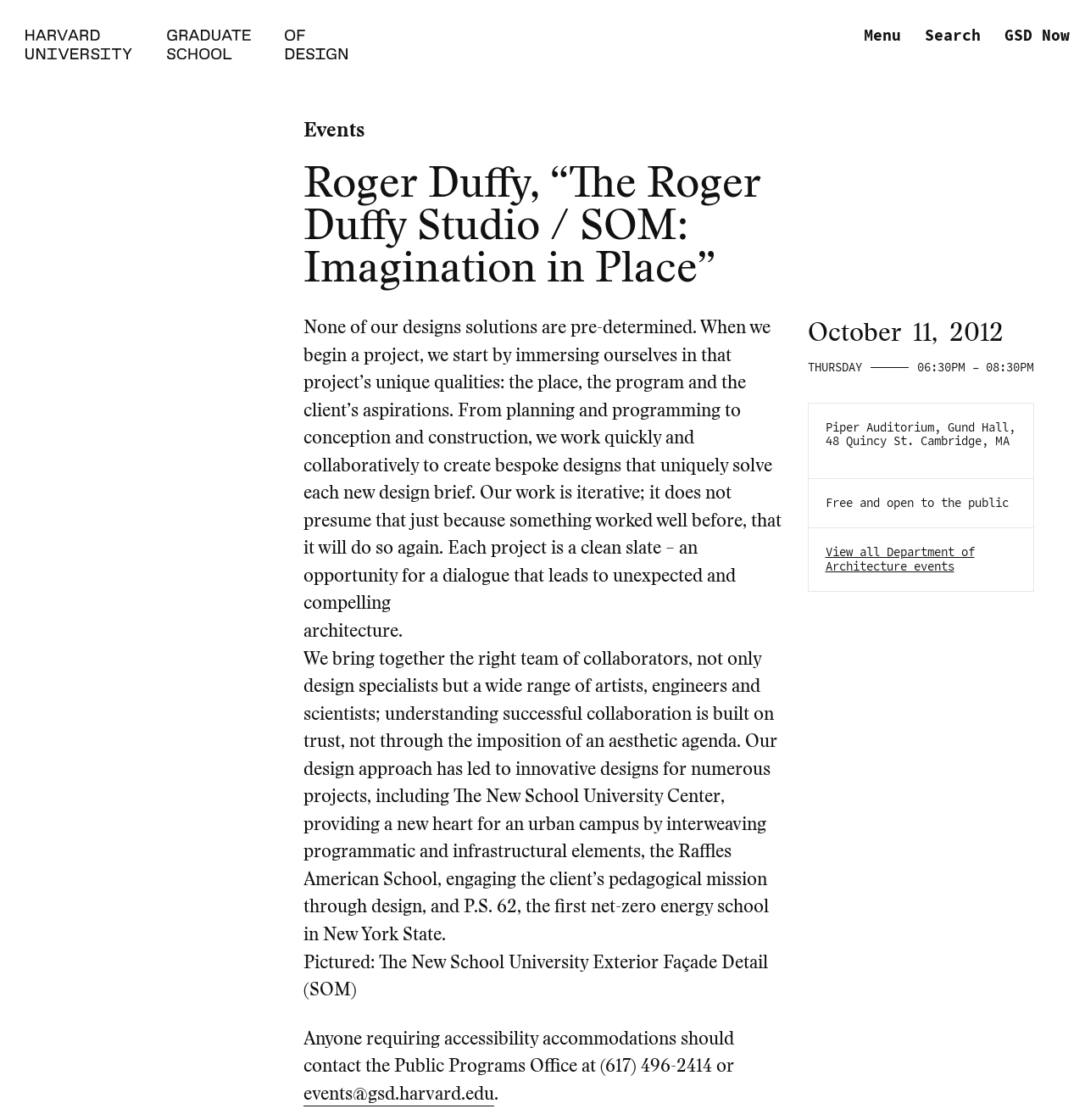Please use the details from the image to answer the following question comprehensively:
What is the event title mentioned on the webpage?

I found the event title by looking at the heading element with the text 'Roger Duffy, “The Roger Duffy Studio / SOM: Imagination in Place”' which is a prominent element on the webpage.